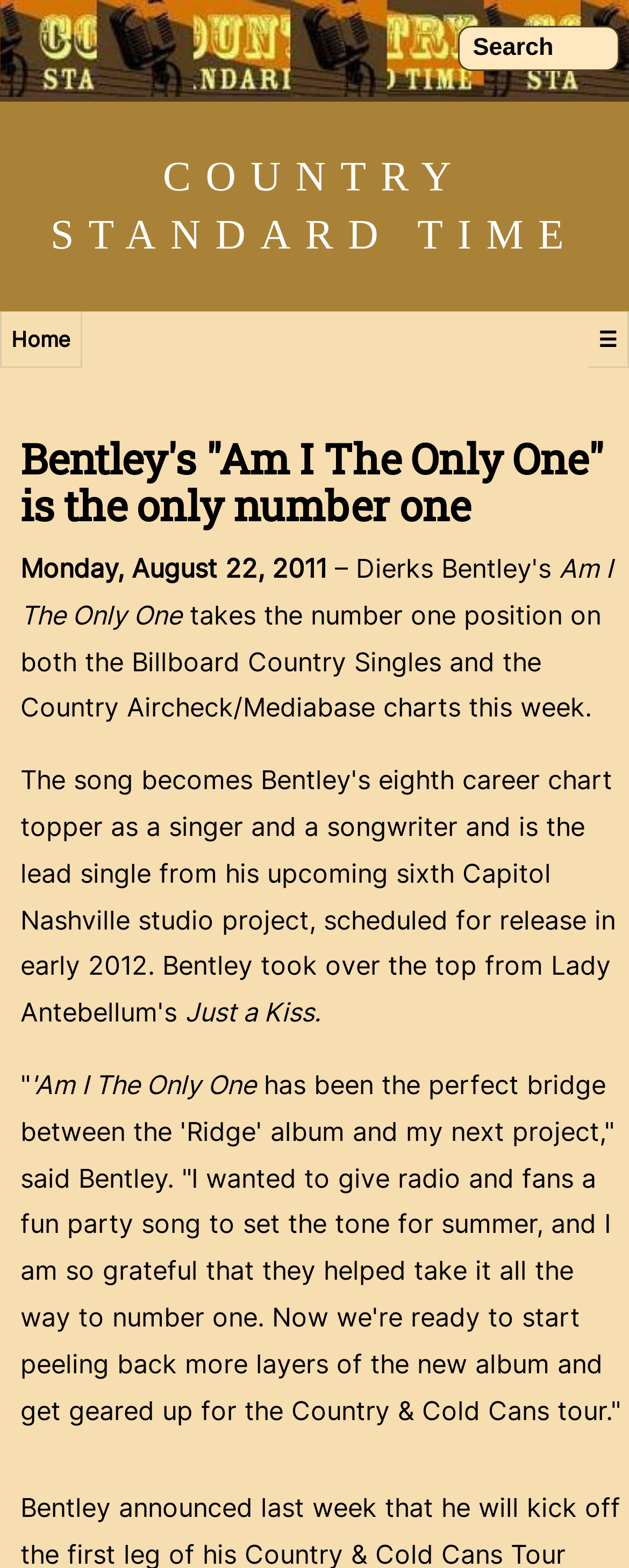Identify the bounding box for the described UI element: "input value=" Search" name="q" value="Search"".

[0.728, 0.016, 0.985, 0.045]